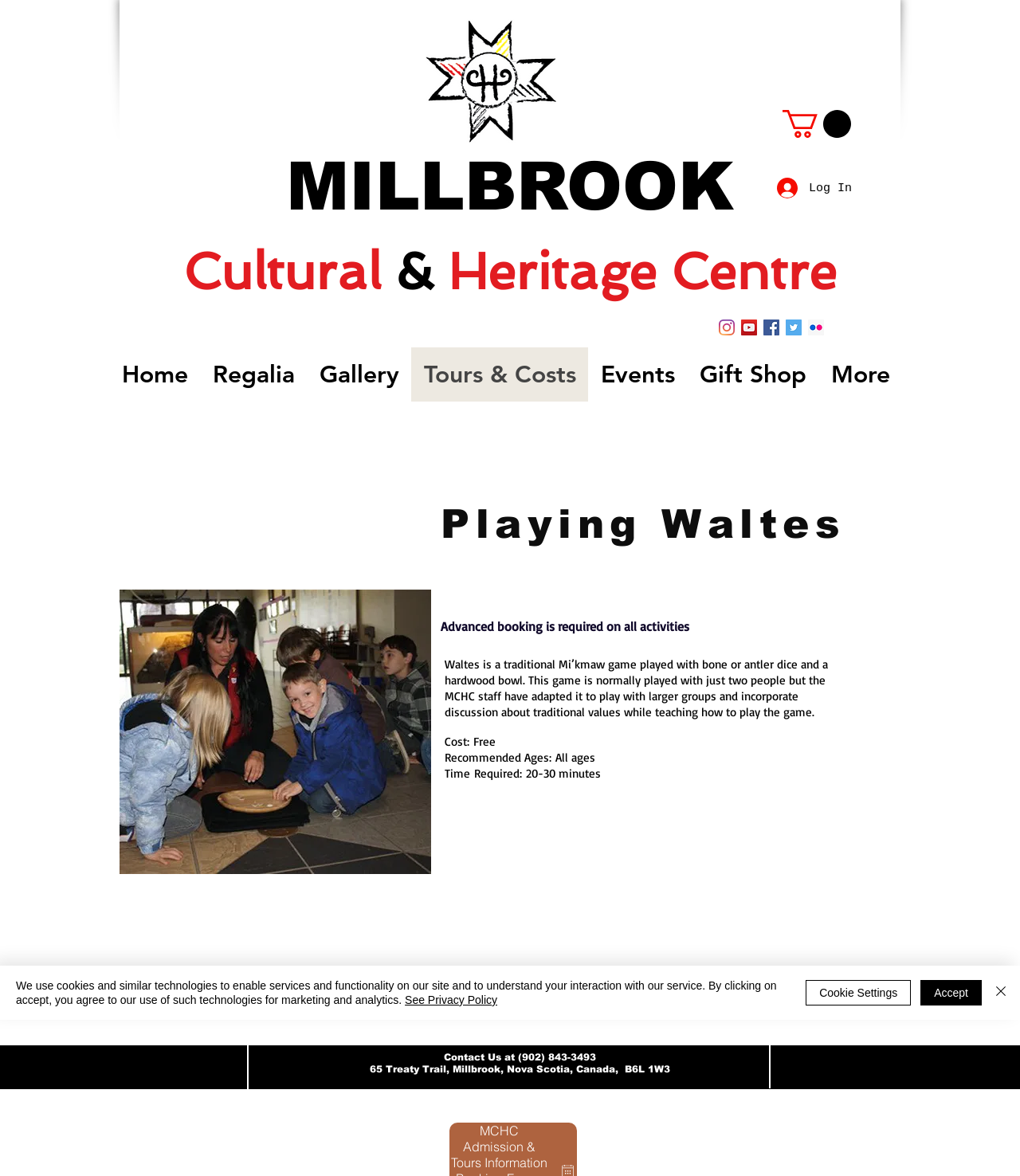Please locate the clickable area by providing the bounding box coordinates to follow this instruction: "Click the Log In button".

[0.751, 0.147, 0.845, 0.173]